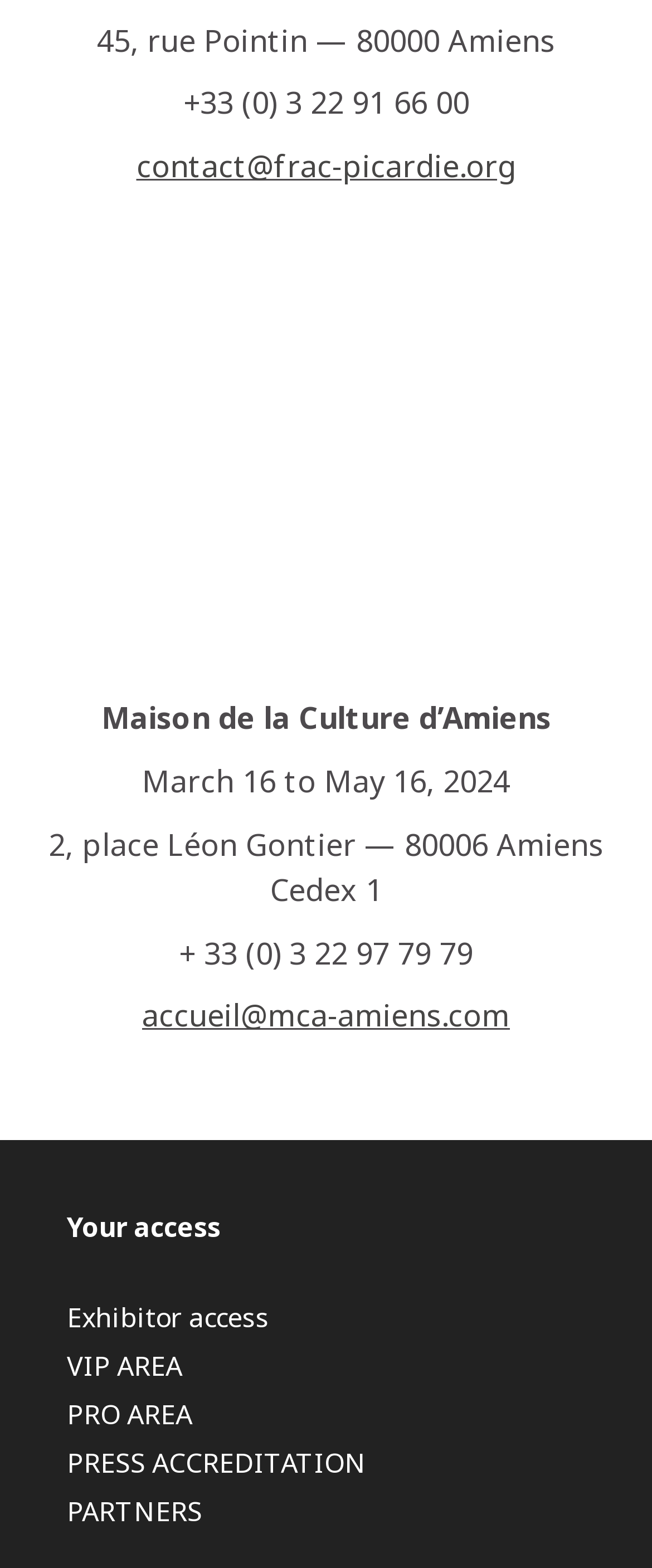Identify the bounding box coordinates of the area you need to click to perform the following instruction: "get in touch with the press accreditation".

[0.103, 0.921, 0.562, 0.945]